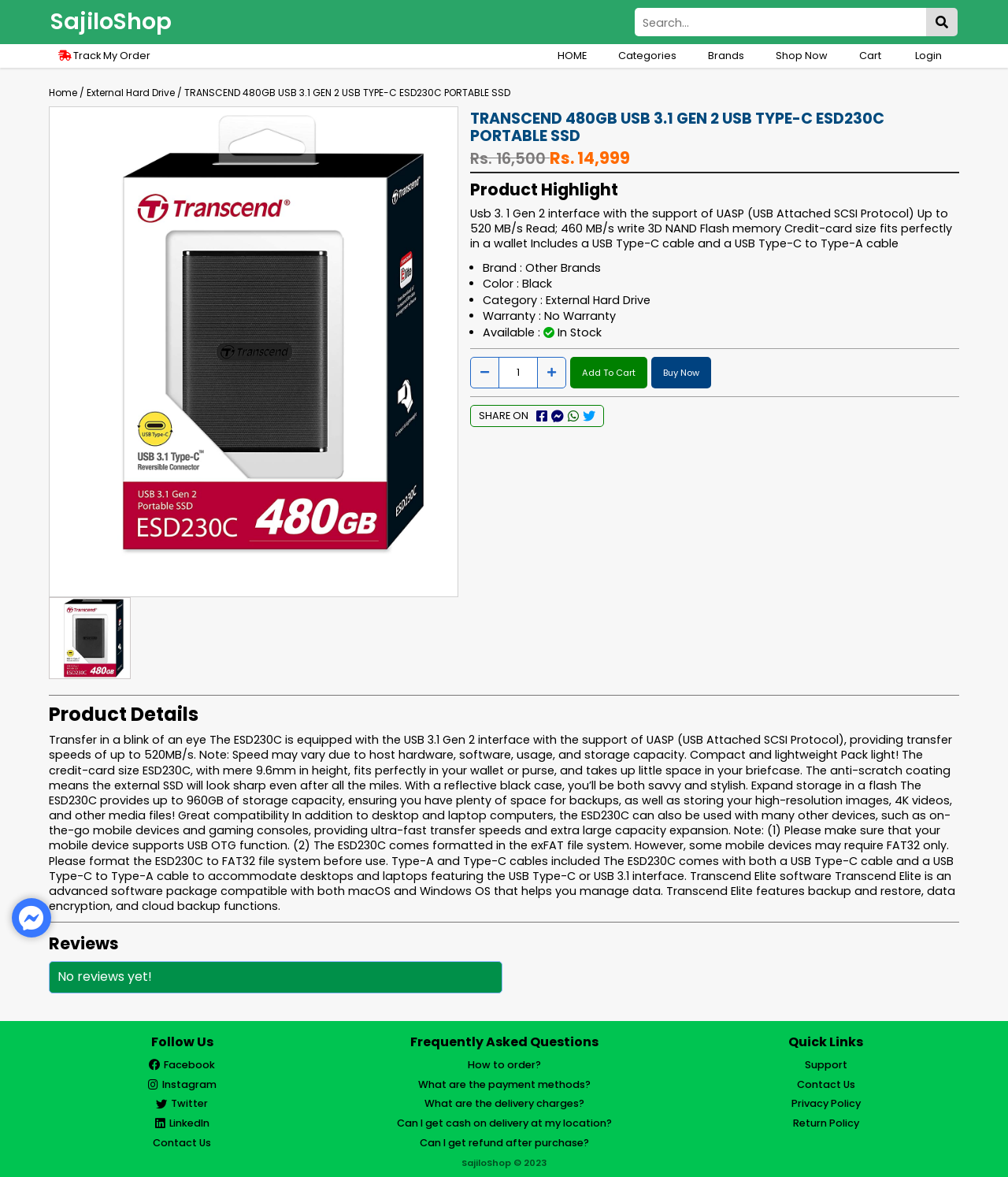Find the bounding box coordinates for the UI element whose description is: "aria-label="Product search submit button"". The coordinates should be four float numbers between 0 and 1, in the format [left, top, right, bottom].

[0.919, 0.007, 0.95, 0.031]